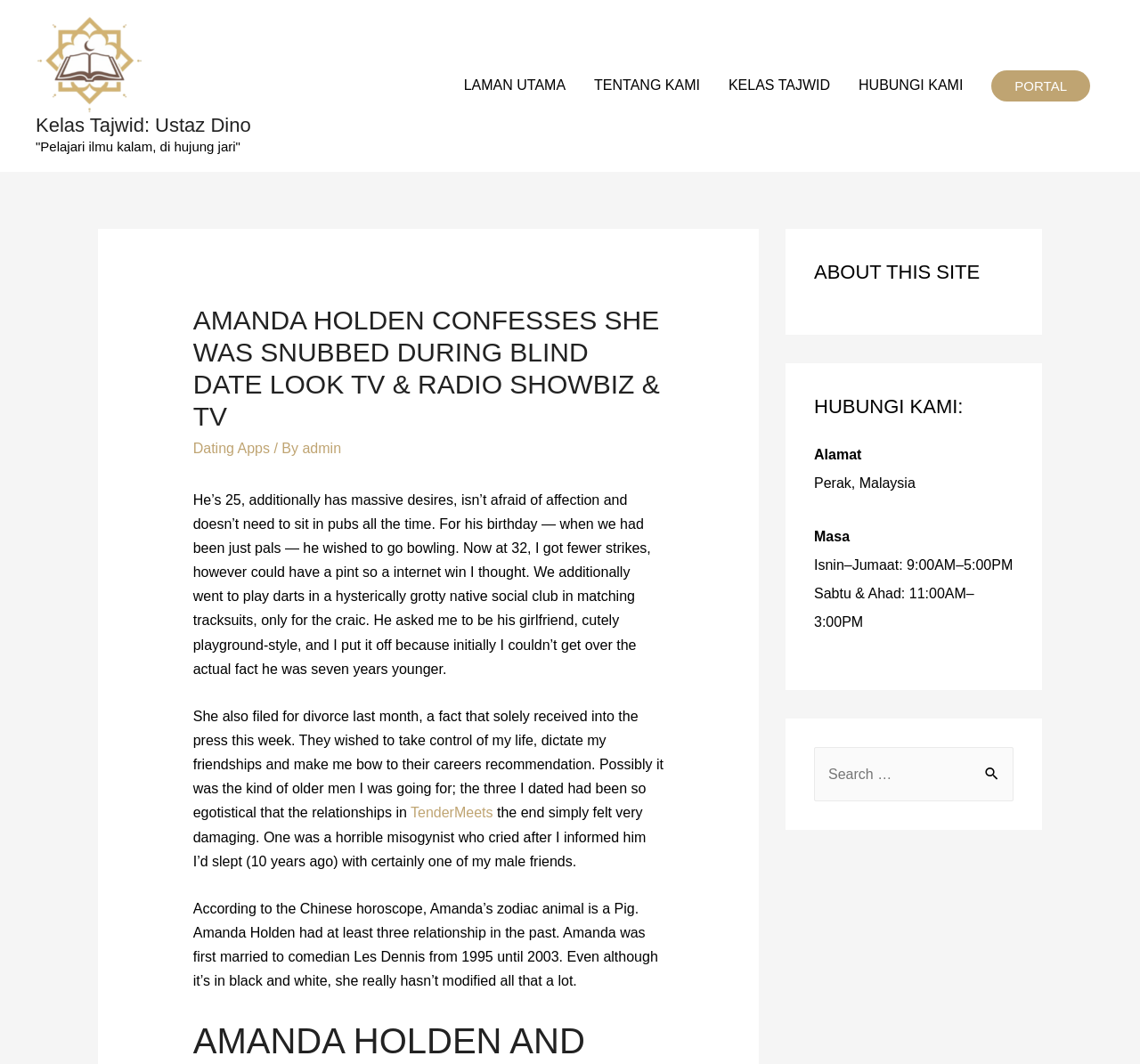Respond to the question below with a single word or phrase:
What is the name of the class taught by Ustaz Dino?

Kelas Tajwid